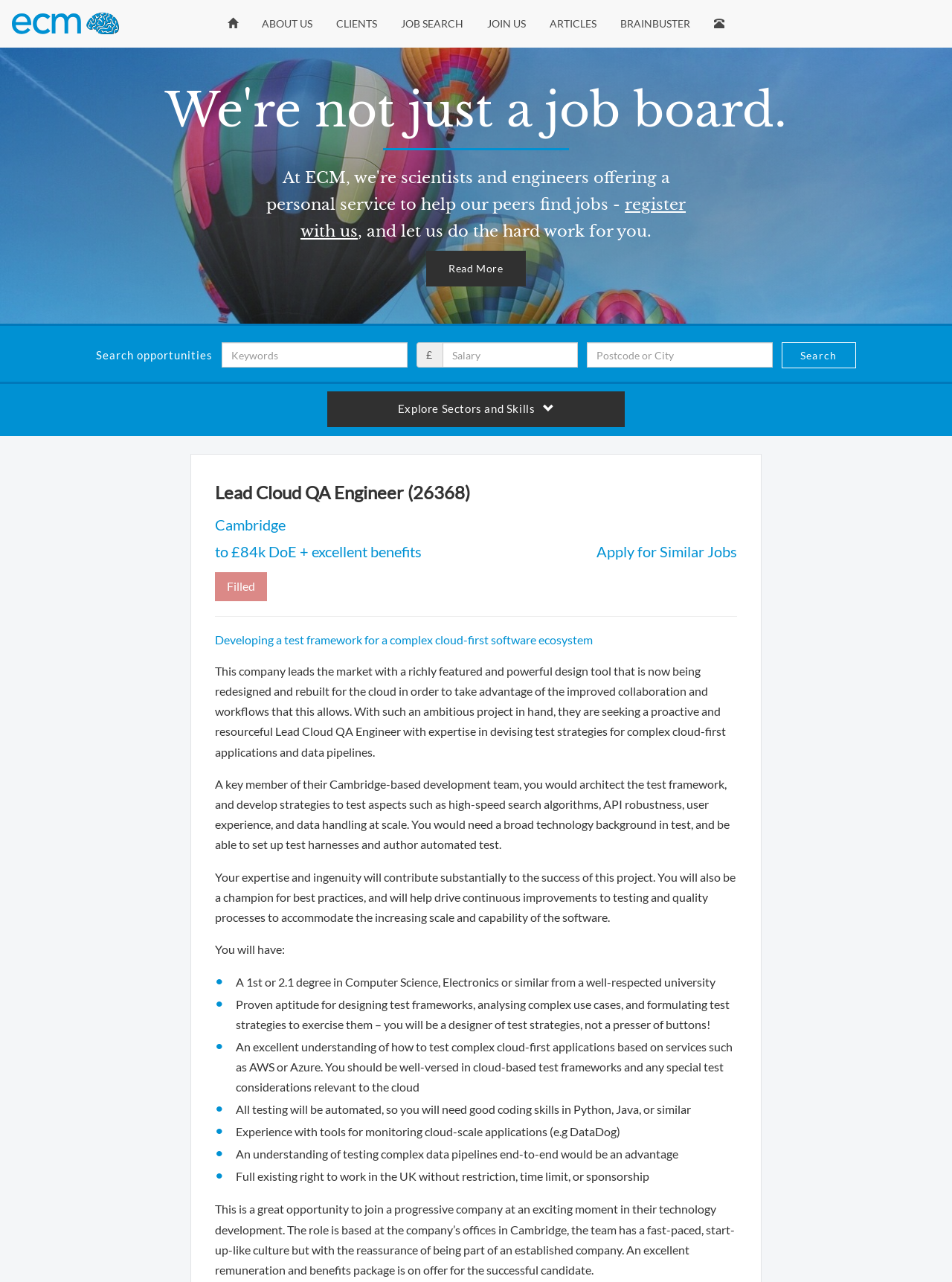What is the company seeking in a candidate?
Please respond to the question with a detailed and thorough explanation.

The company is seeking a candidate who is proactive and resourceful, as mentioned in the job posting section. This is a key requirement for the Lead Cloud QA Engineer role.